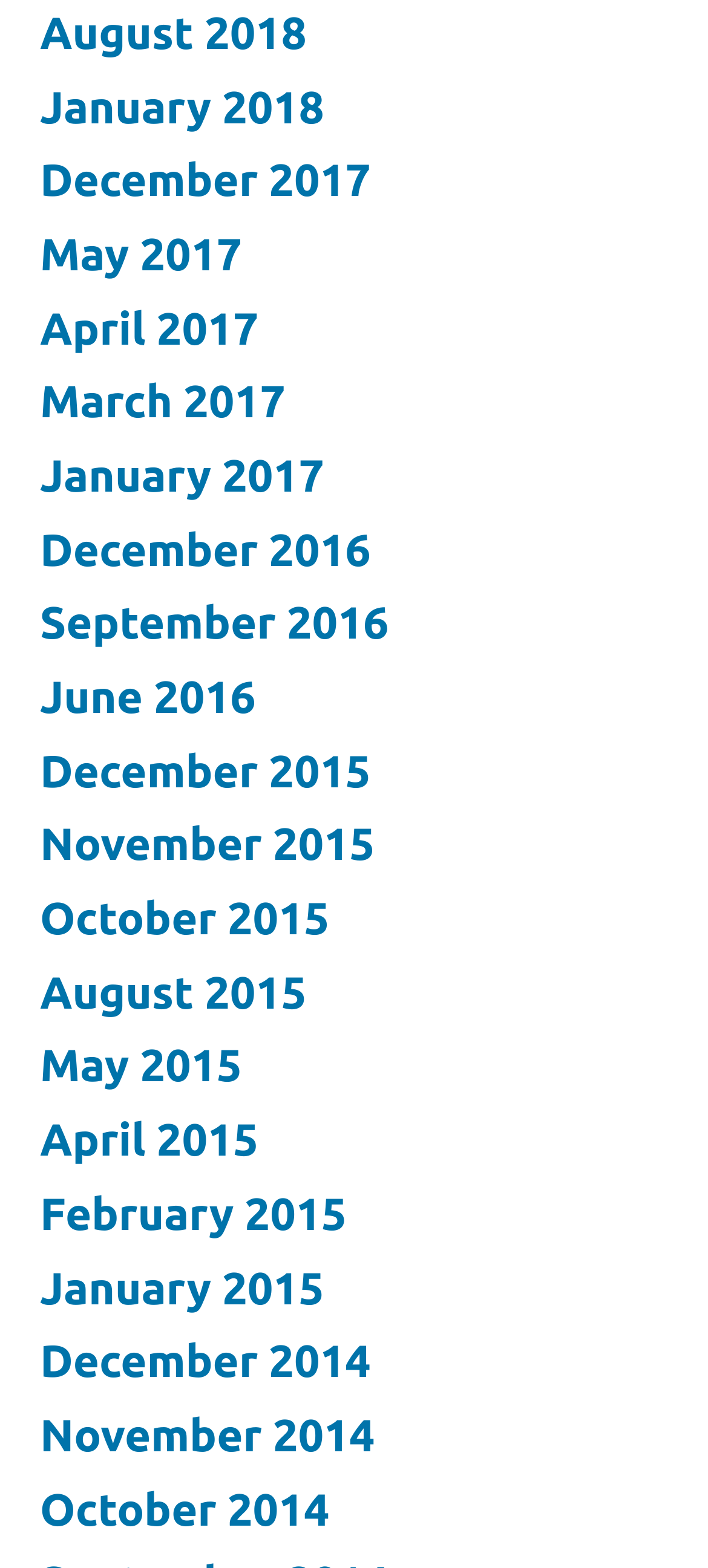Please provide a short answer using a single word or phrase for the question:
What is the earliest month available on this webpage?

December 2014